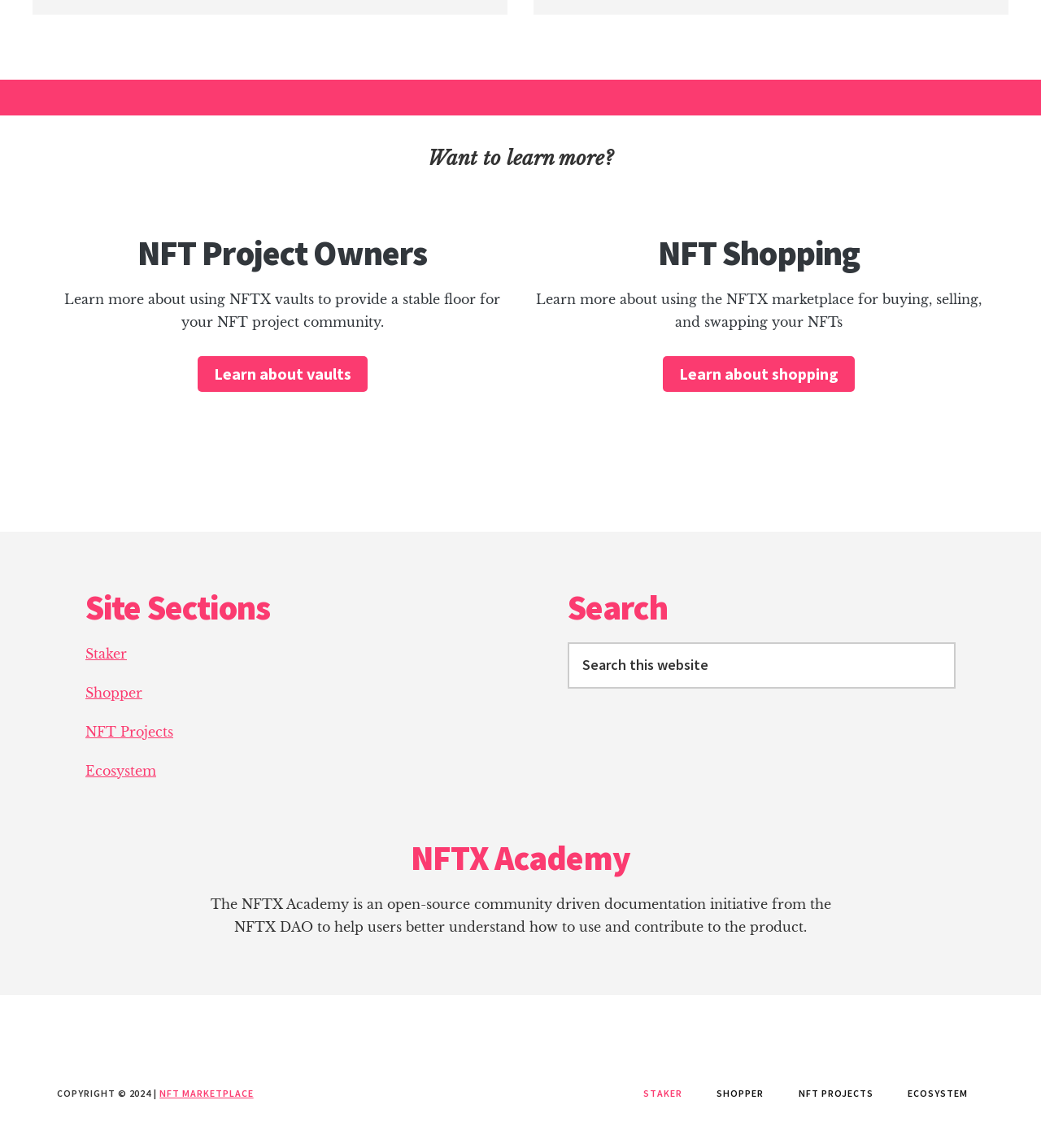What is the copyright year of the website?
Please provide an in-depth and detailed response to the question.

The StaticText element with the text 'COPYRIGHT © 2024 |' indicates that the copyright year of the website is 2024.